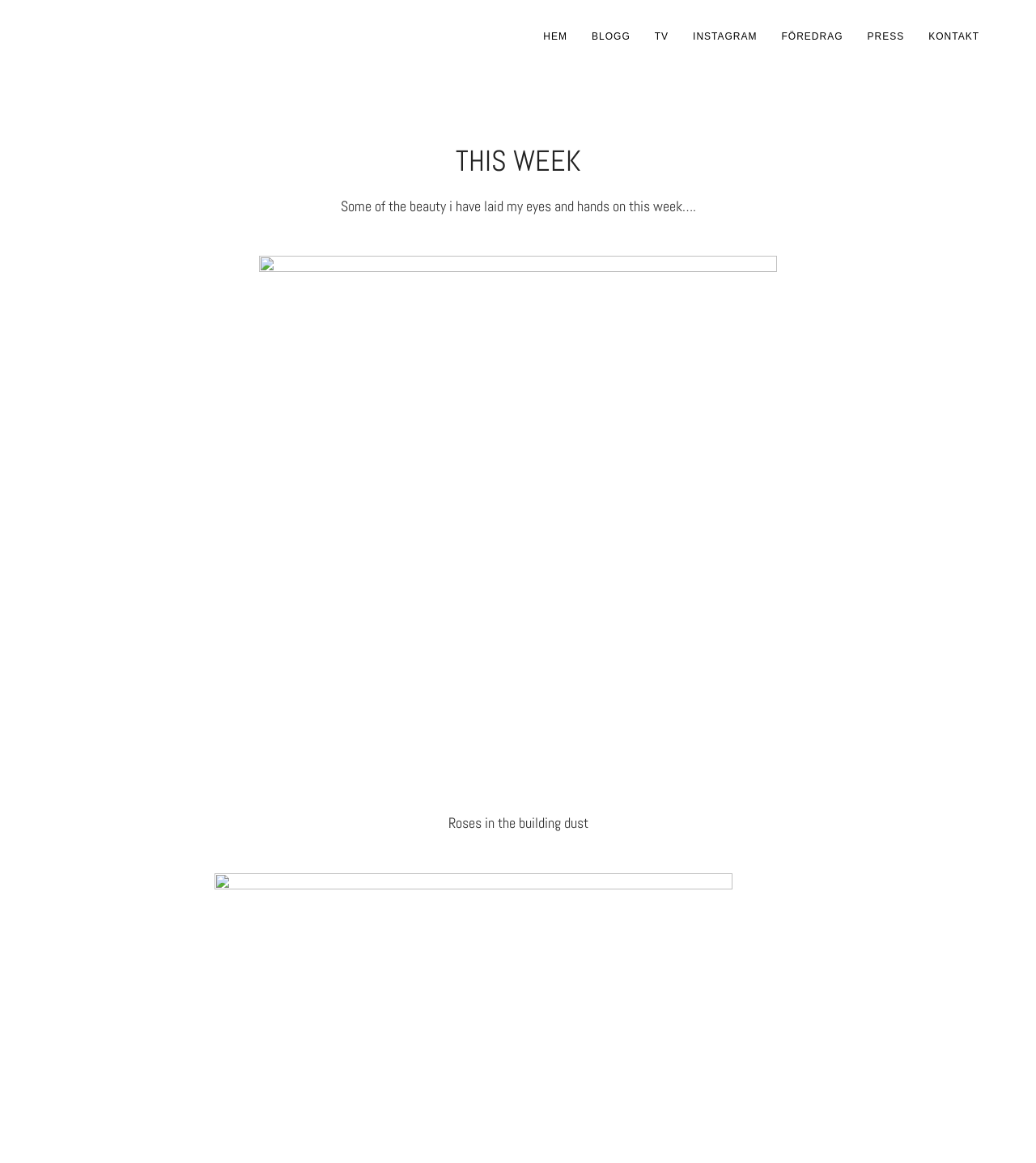What is the name of the author of this blog?
Please answer the question as detailed as possible based on the image.

The name of the author can be found in the top left corner of the webpage, where it says 'This week - The MalinPersson'. This suggests that the author's name is The MalinPersson.